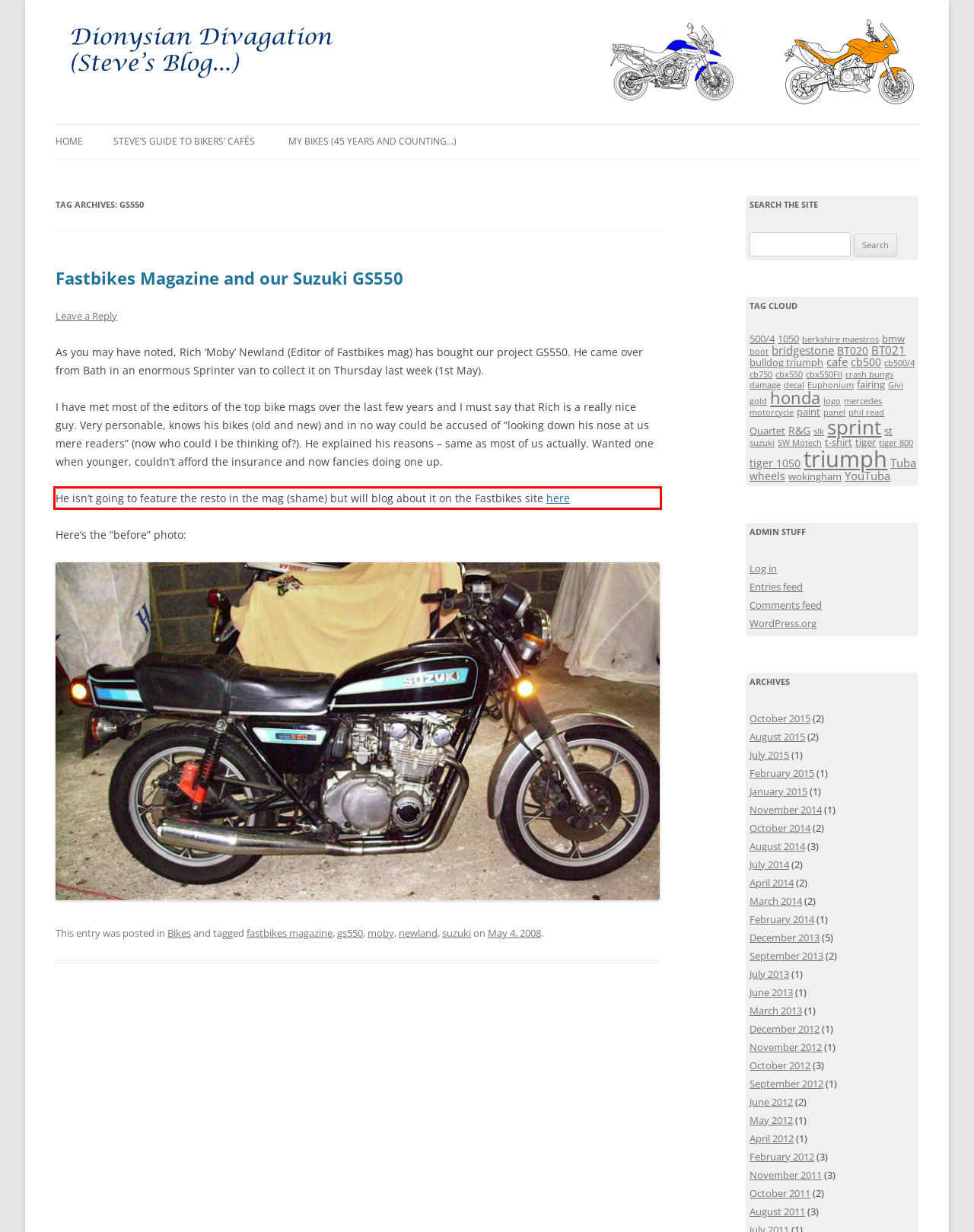In the given screenshot, locate the red bounding box and extract the text content from within it.

He isn’t going to feature the resto in the mag (shame) but will blog about it on the Fastbikes site here